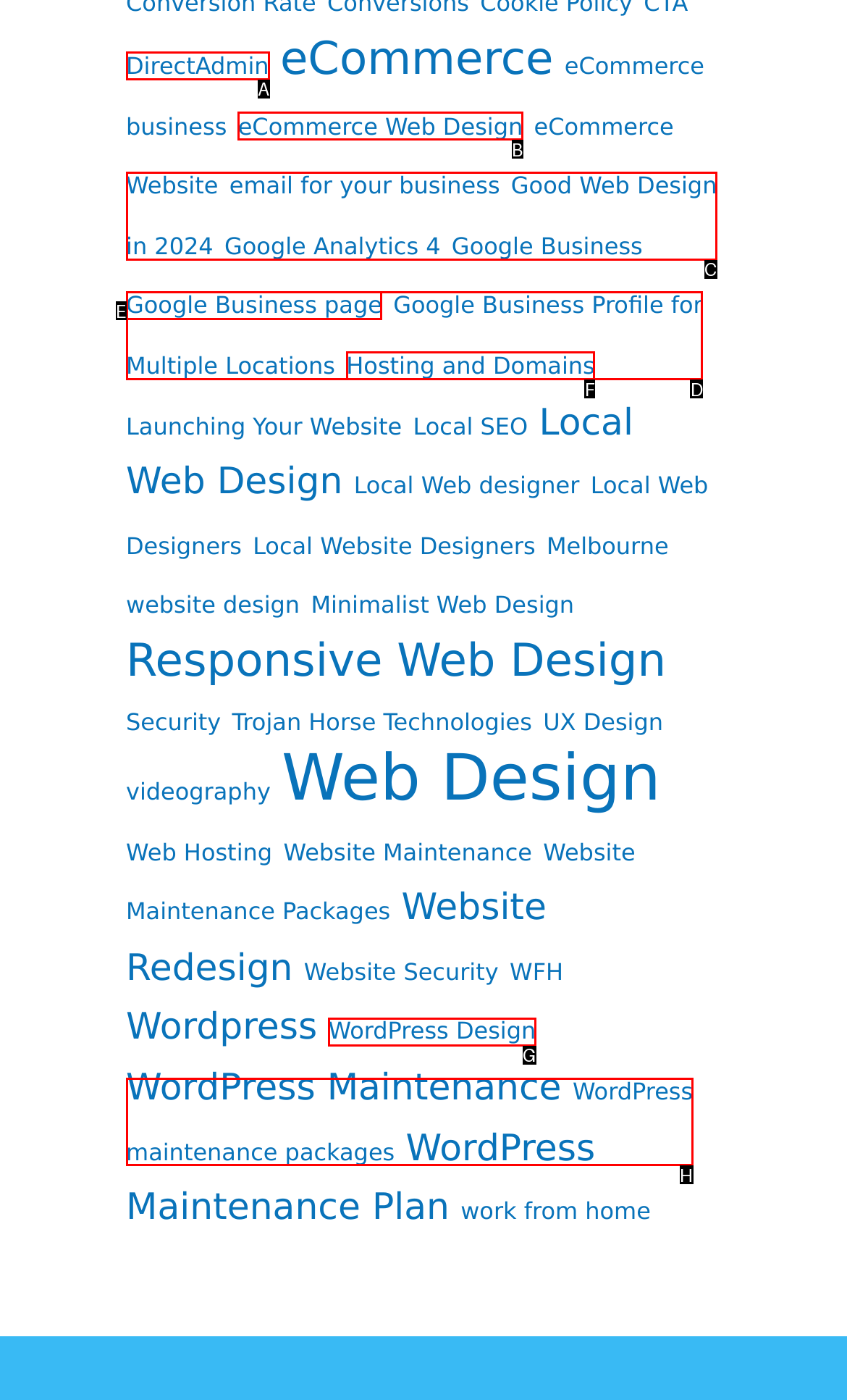Please identify the correct UI element to click for the task: Click on DirectAdmin Respond with the letter of the appropriate option.

A